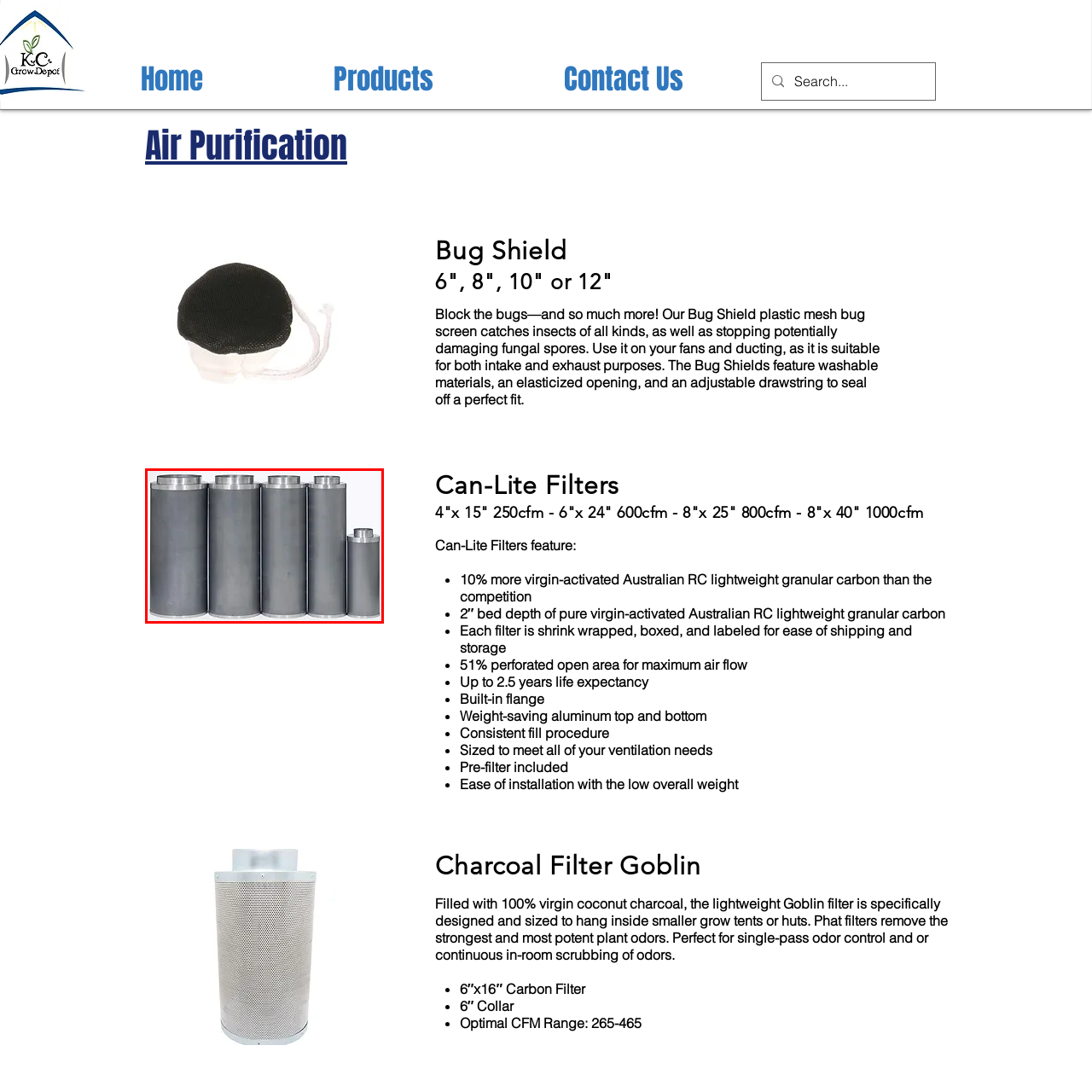Offer a detailed explanation of the elements found within the defined red outline.

The image features a lineup of Can-Lite air filters, showcasing their various sizes from smallest to largest. These cylindrical filters are designed for optimal air purification in ventilation systems. Each filter has a sleek, metallic finish with a sturdy end cap, emphasizing their durable construction. The range displayed highlights the versatility available for different air flow needs, accommodating setups from smaller spaces to larger environments, making them ideal for indoor gardening and other applications requiring efficient air filtration.